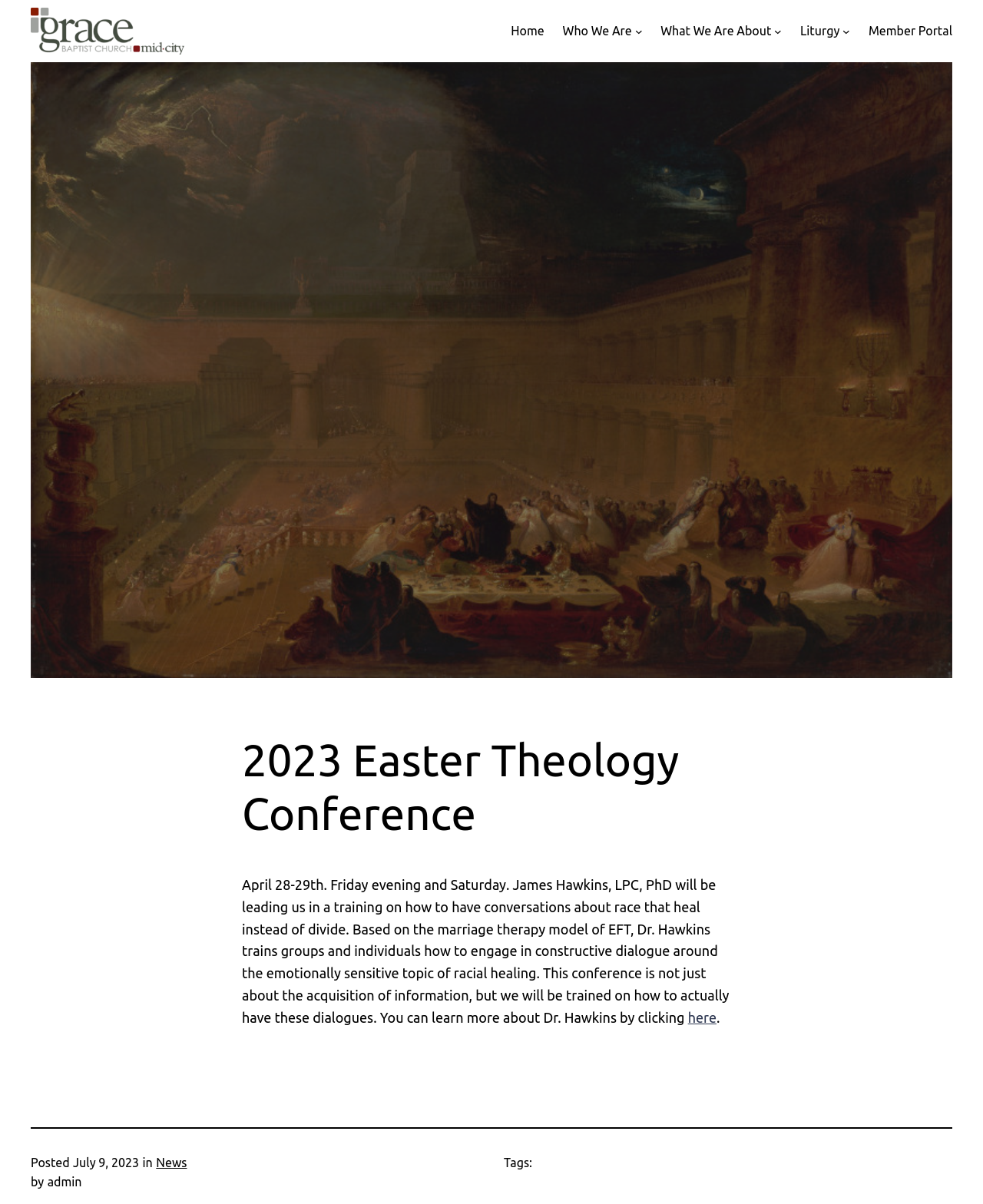Who posted the news about the conference?
Offer a detailed and full explanation in response to the question.

The author of the news post can be found at the bottom of the webpage, where it is mentioned that the news was 'posted by admin'.